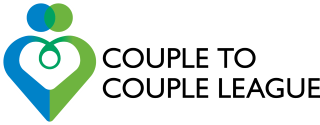What is the mission of the Couple to Couple League?
Please provide a detailed answer to the question.

The Couple to Couple League's mission is to offer support and education on family planning, enhancing understanding and respect for natural methods, as encapsulated in their logo.